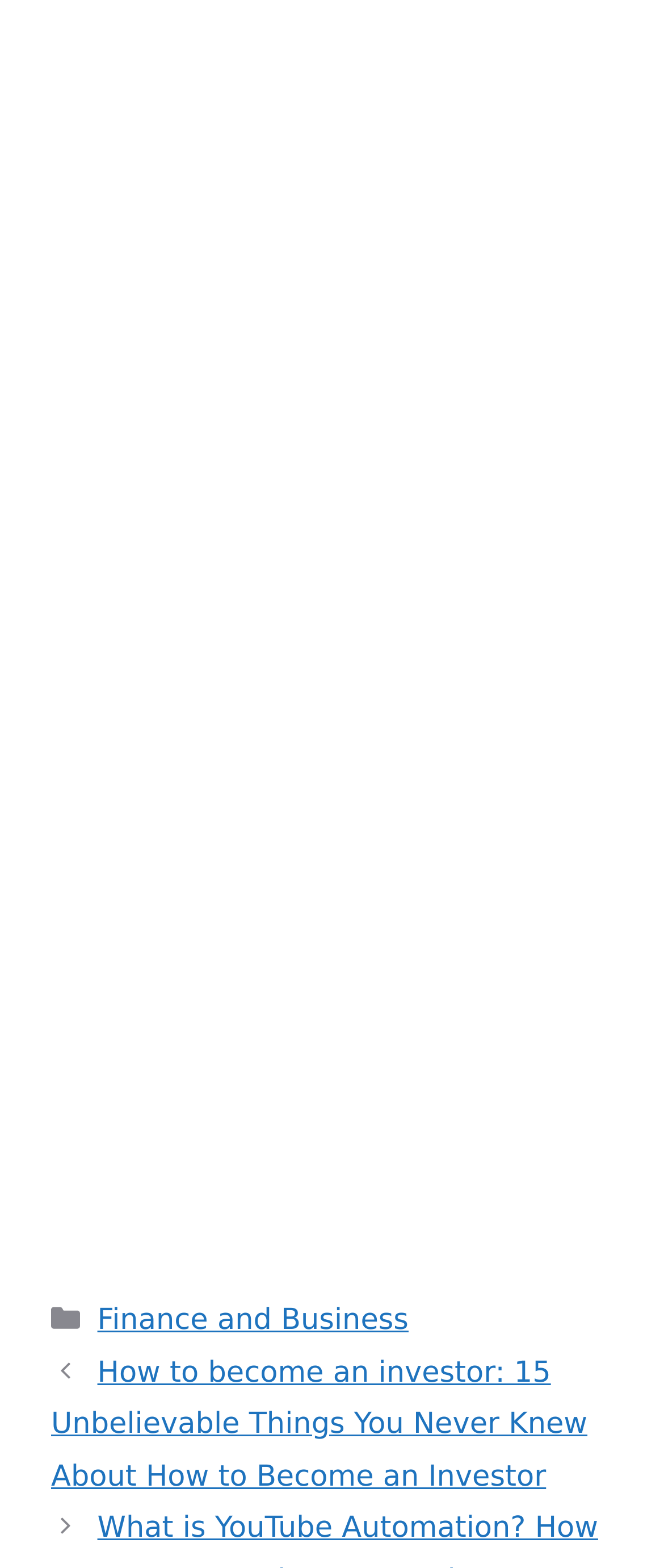Give the bounding box coordinates for this UI element: "parent_node: Comment name="url" placeholder="Website"". The coordinates should be four float numbers between 0 and 1, arranged as [left, top, right, bottom].

[0.077, 0.622, 0.923, 0.674]